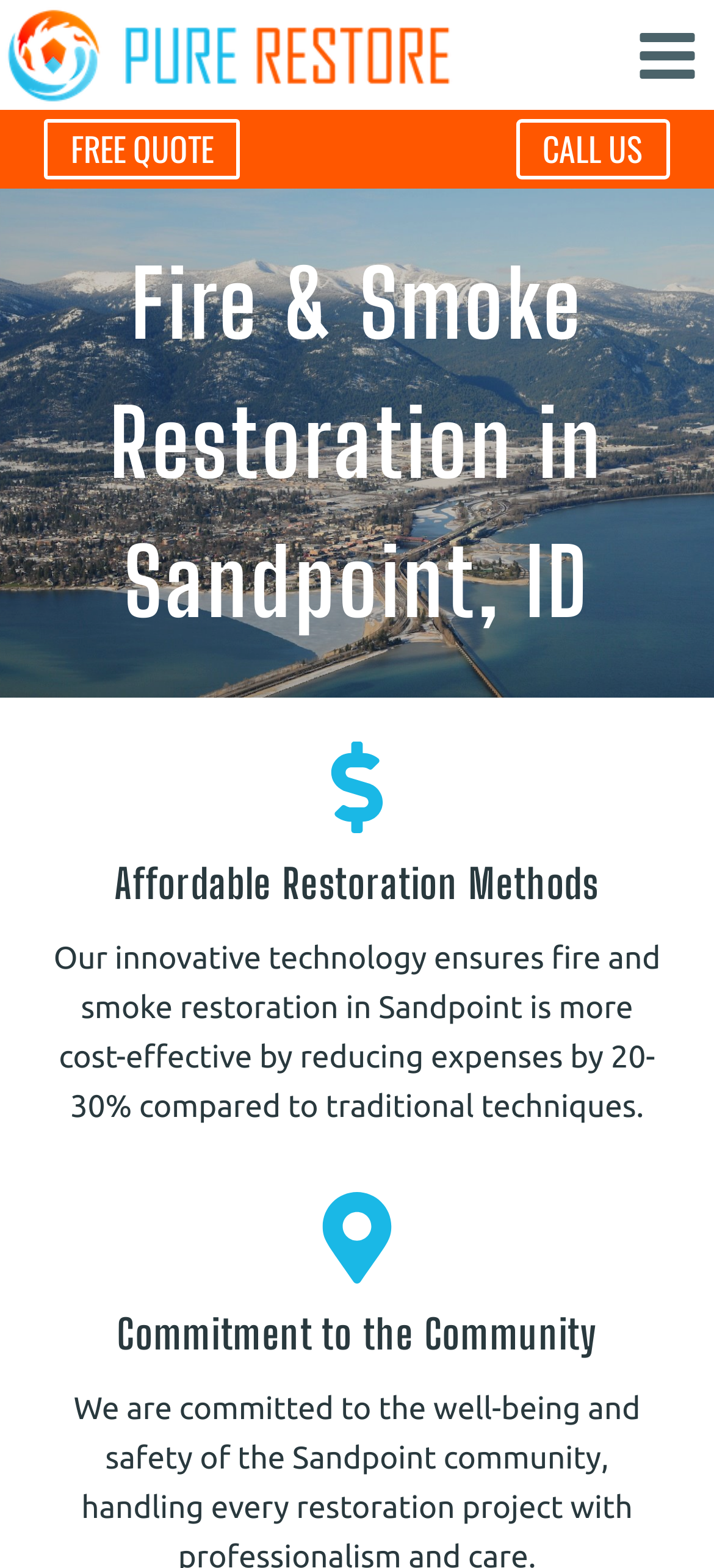What is the benefit of the company's restoration method?
Please answer the question with a single word or phrase, referencing the image.

20-30% cost reduction